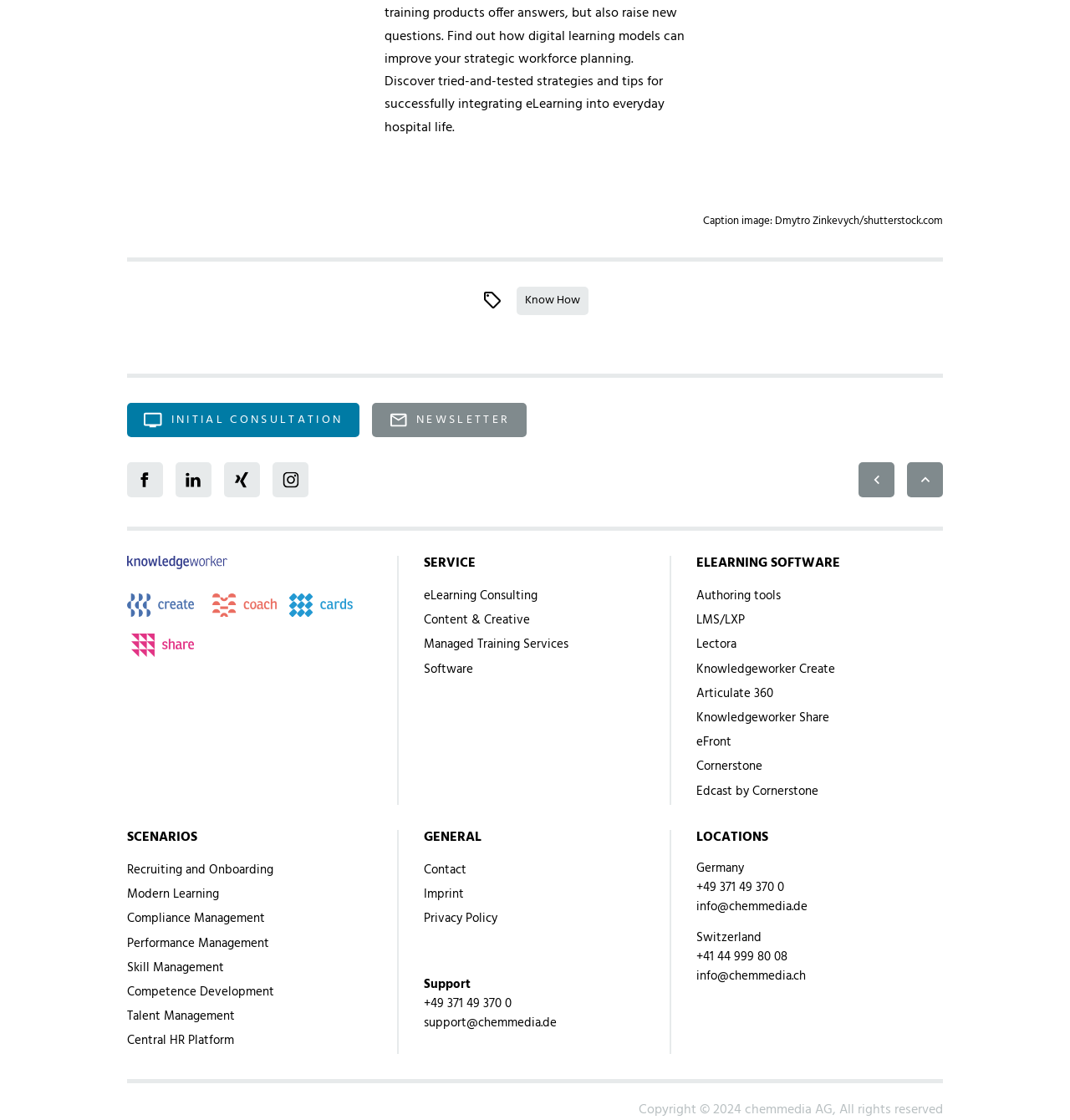Identify the bounding box of the UI element that matches this description: "+49 371 49 370 0".

[0.651, 0.784, 0.733, 0.801]